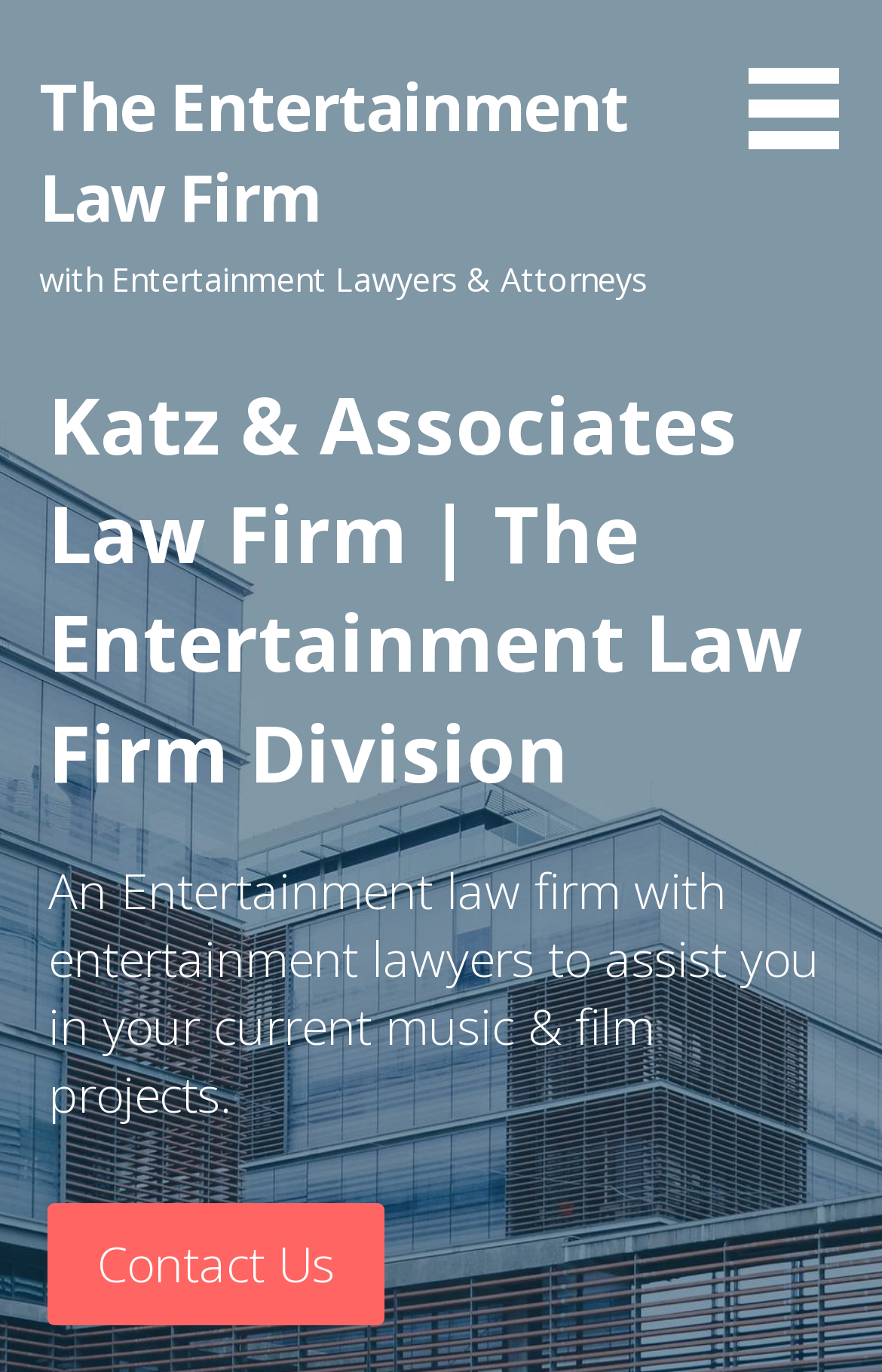Is there a way to skip to the main content?
Give a single word or phrase answer based on the content of the image.

Yes